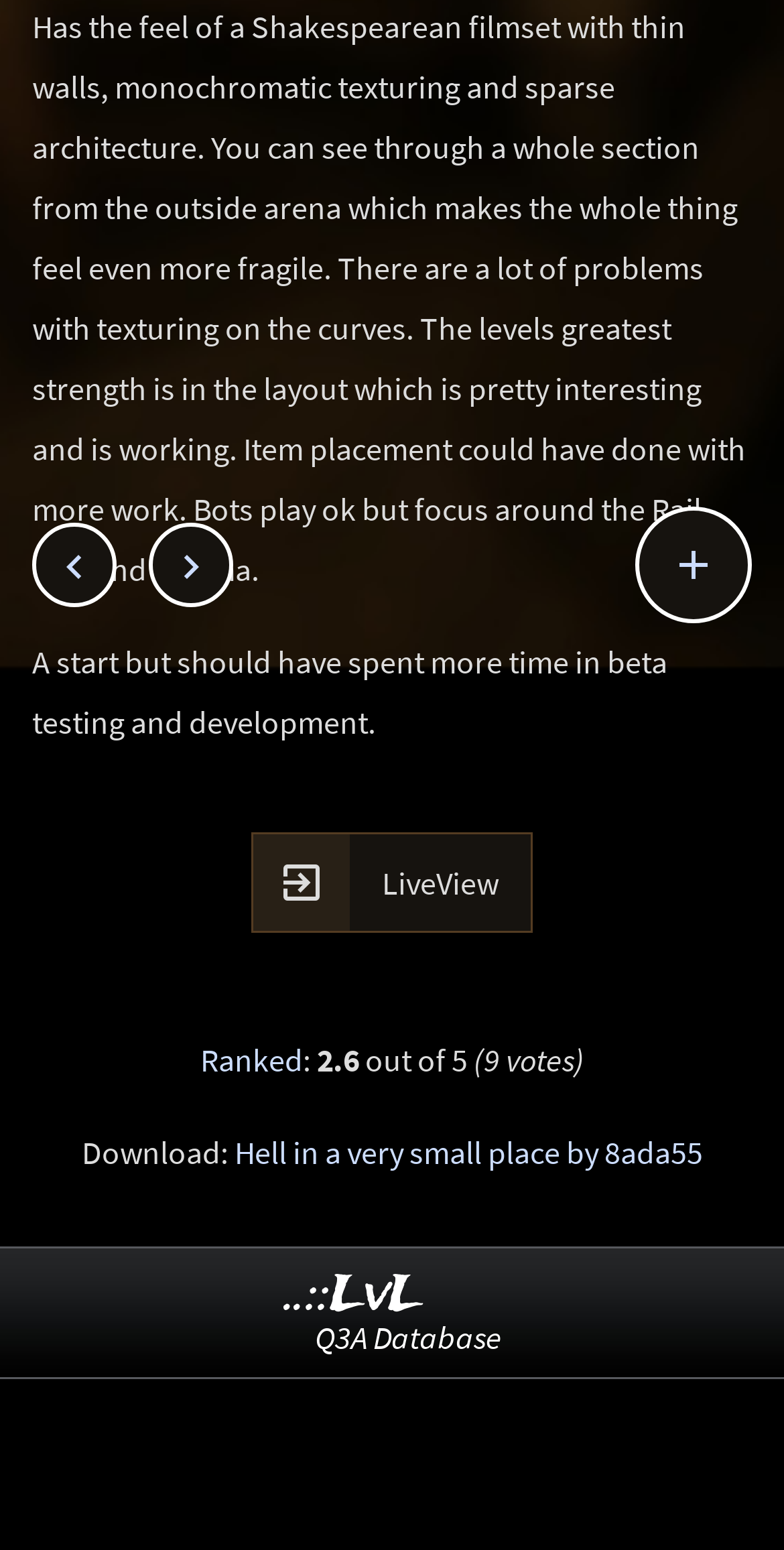Please provide the bounding box coordinate of the region that matches the element description: . Coordinates should be in the format (top-left x, top-left y, bottom-right x, bottom-right y) and all values should be between 0 and 1.

[0.046, 0.34, 0.144, 0.392]